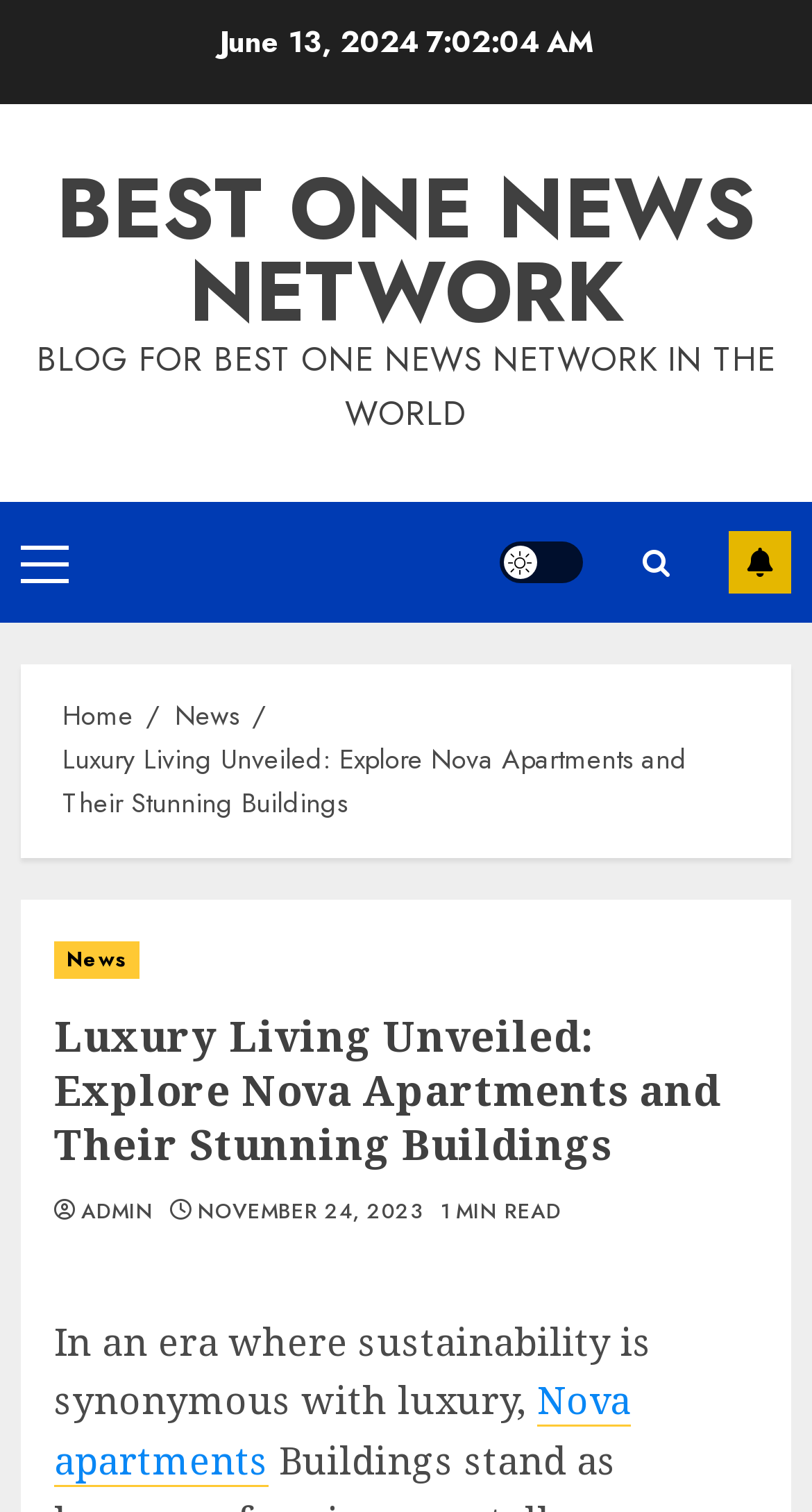Locate the bounding box coordinates of the element that needs to be clicked to carry out the instruction: "Go to the 'Home' page". The coordinates should be given as four float numbers ranging from 0 to 1, i.e., [left, top, right, bottom].

[0.077, 0.46, 0.164, 0.488]